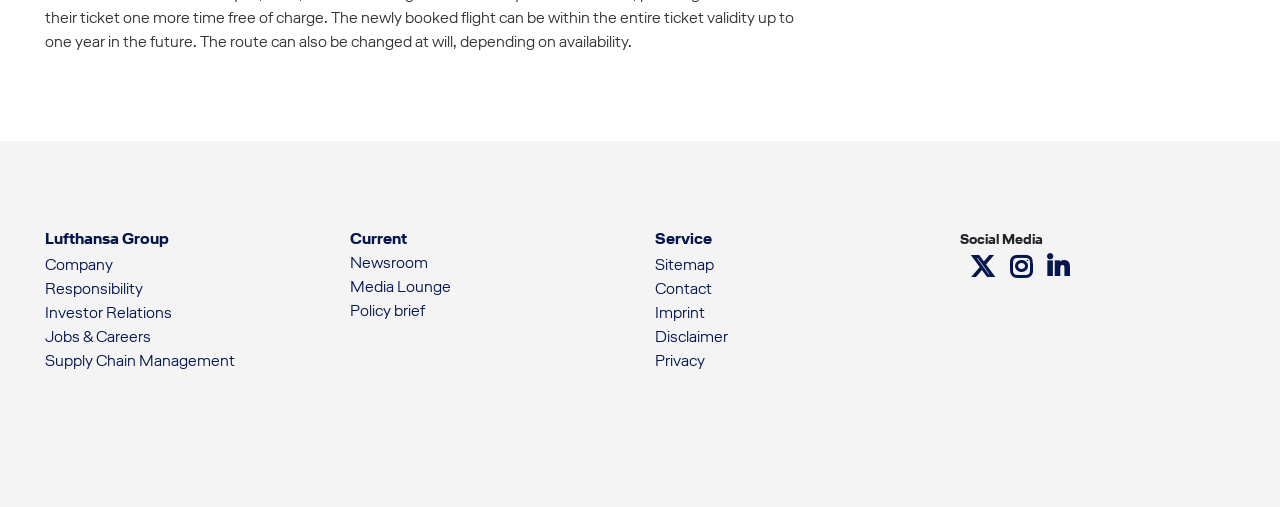What is the last link in the 'Lufthansa Group' category?
Please utilize the information in the image to give a detailed response to the question.

By examining the 'Lufthansa Group' category, I can see that the links are arranged vertically. The last link in this category is 'Supply Chain Management', which is located at the bottom of the category.